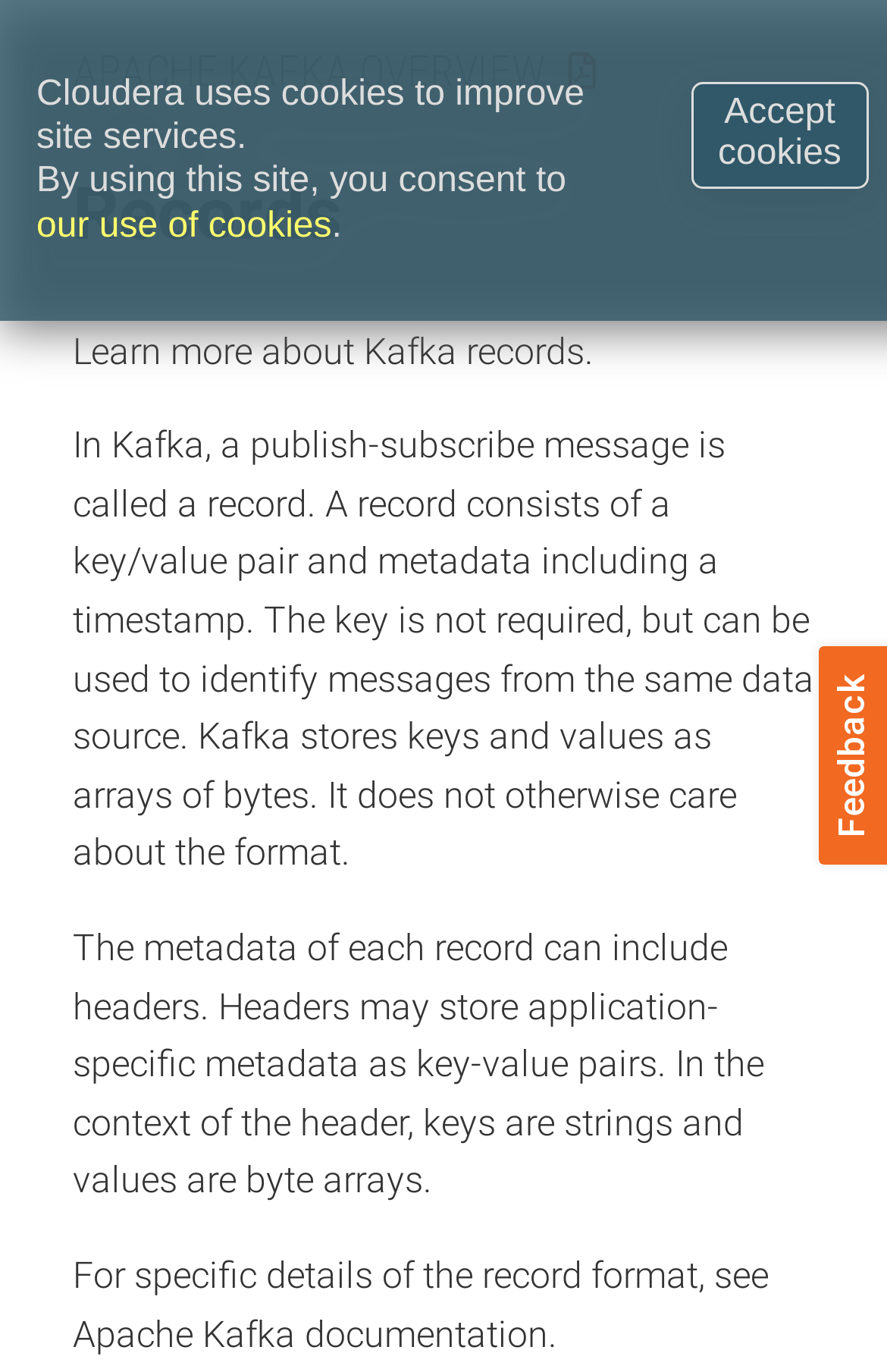Where can I find specific details of the record format?
Carefully examine the image and provide a detailed answer to the question.

The webpage mentions that for specific details of the record format, one should refer to the Apache Kafka documentation.